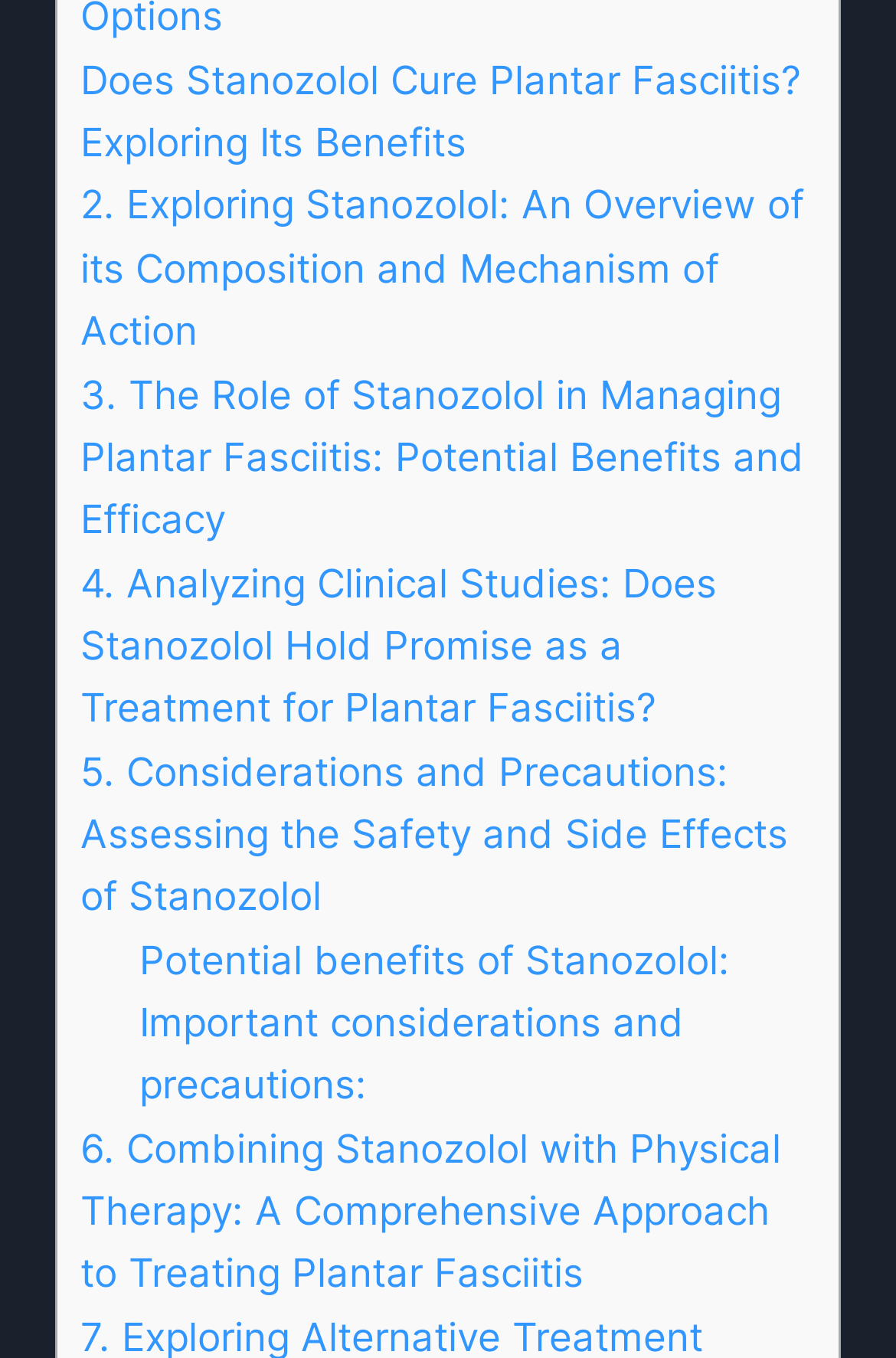Answer the question using only one word or a concise phrase: What is the first topic explored in the article?

Stanozolol Cure Plantar Fasciitis